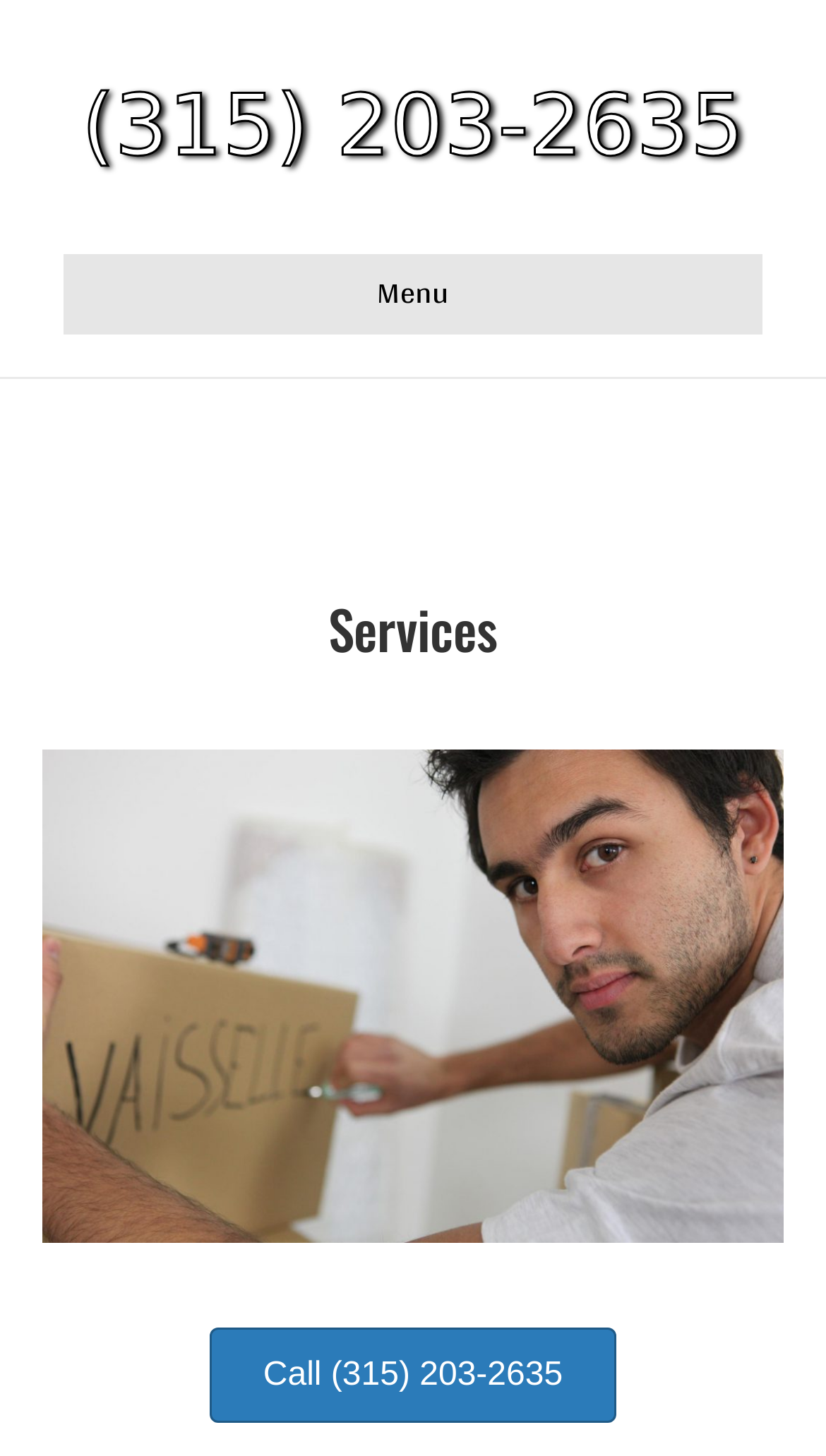Bounding box coordinates are given in the format (top-left x, top-left y, bottom-right x, bottom-right y). All values should be floating point numbers between 0 and 1. Provide the bounding box coordinate for the UI element described as: Menu

[0.077, 0.175, 0.923, 0.229]